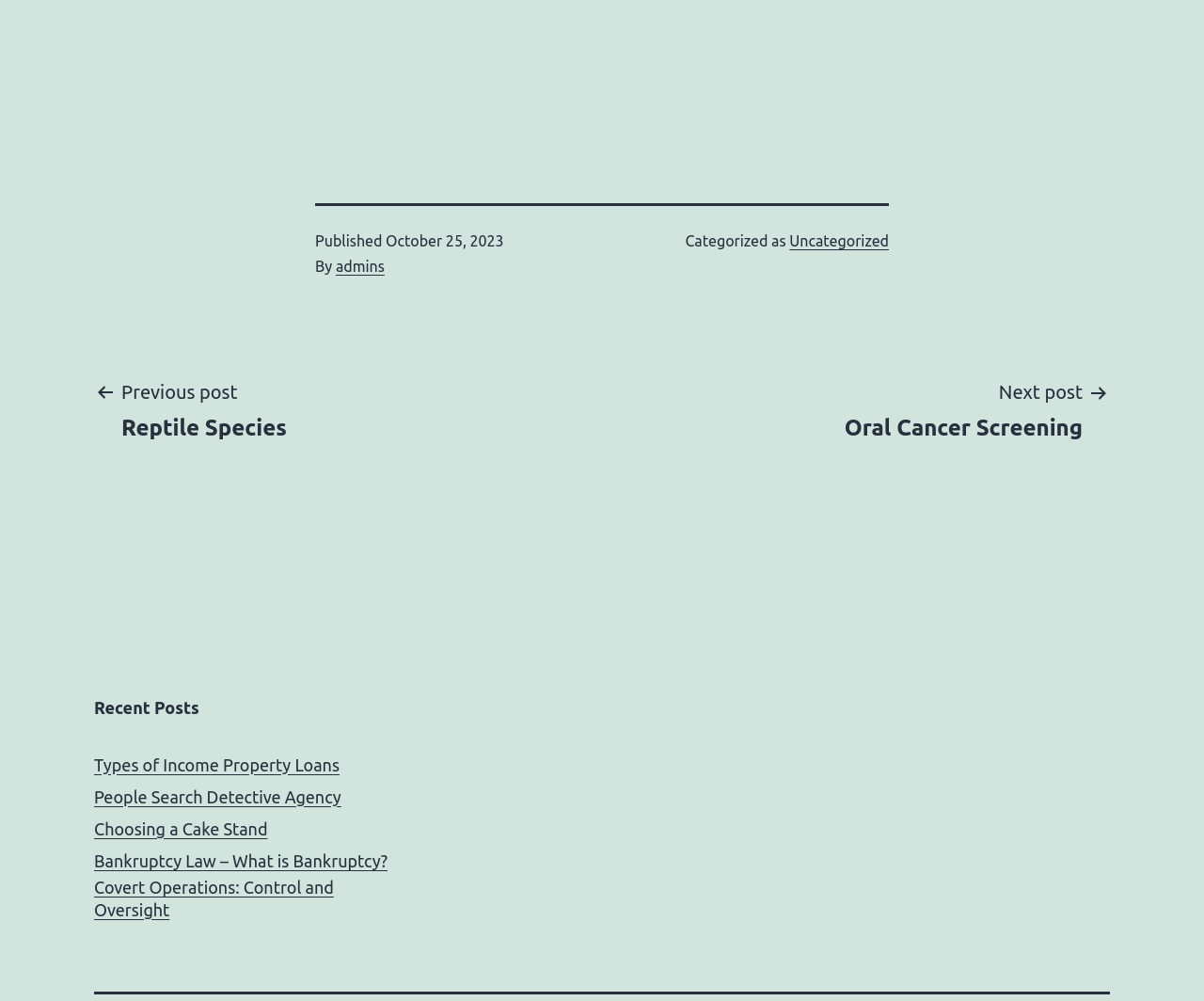What is the date of the current post?
Please respond to the question with a detailed and thorough explanation.

I found the date of the current post by looking at the footer section, where it says 'Published' followed by the date 'October 25, 2023'.